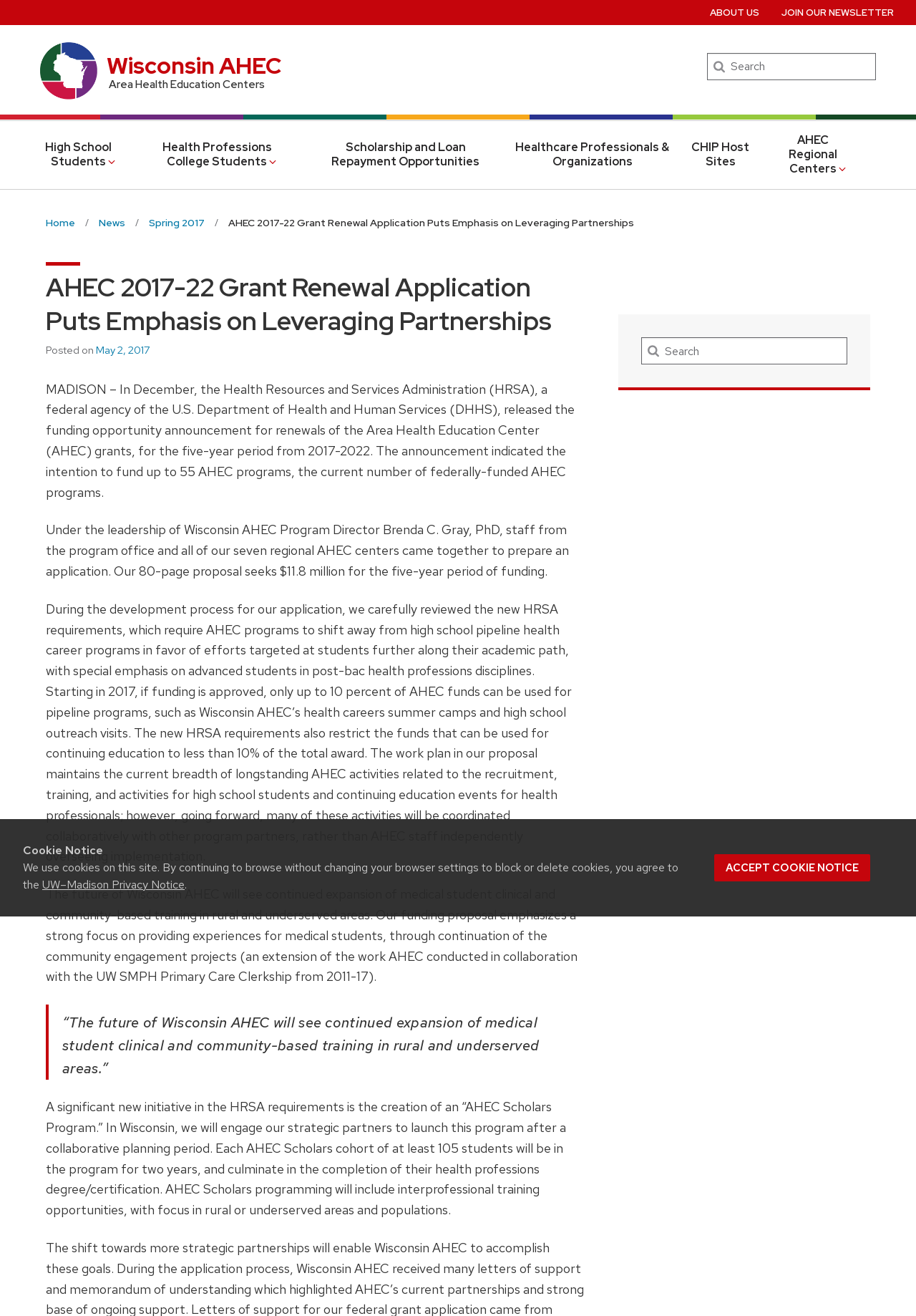Specify the bounding box coordinates (top-left x, top-left y, bottom-right x, bottom-right y) of the UI element in the screenshot that matches this description: Home

[0.05, 0.161, 0.082, 0.177]